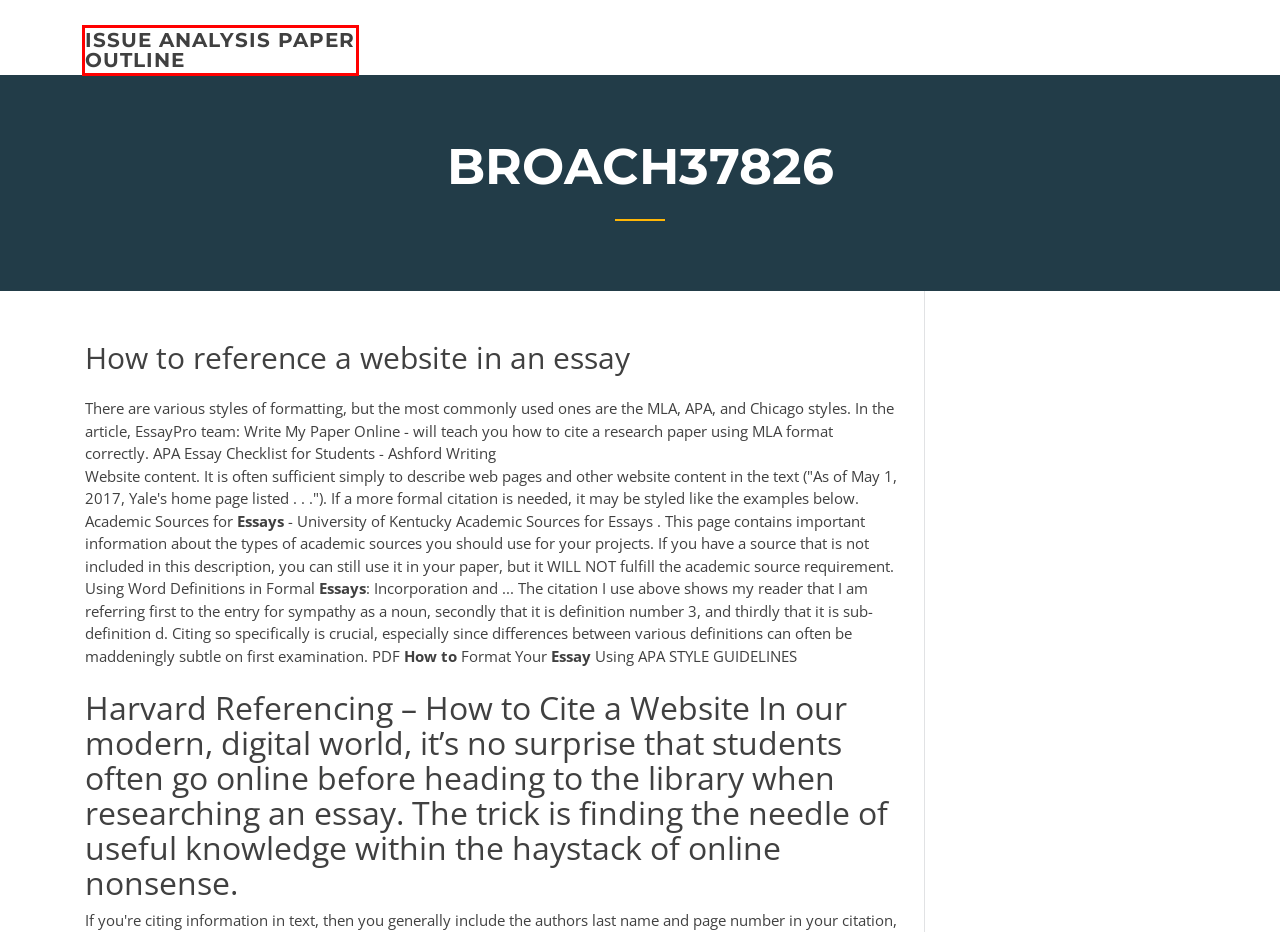Given a screenshot of a webpage with a red bounding box, please pick the webpage description that best fits the new webpage after clicking the element inside the bounding box. Here are the candidates:
A. Writing an epic poem djkeq
B. Website that types your essay for you ghdxc
C. Observation essay examples txaie
D. Write my dissertation for me cfrnd
E. issue analysis paper outline - coursessonqt.netlify.app
F. Write college scholarship essay izvil
G. Cause and effect paper examples bzqtl
H. Second person argumentative essay ucsno

E